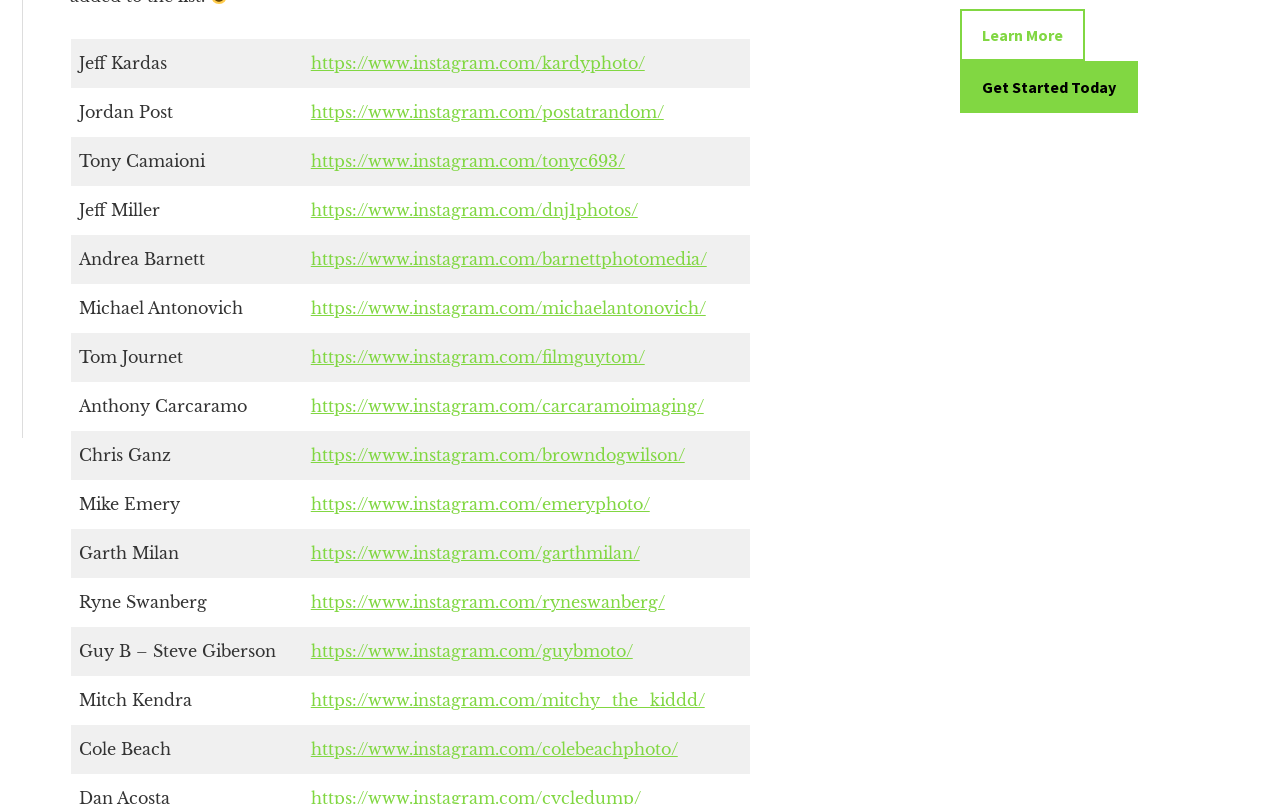Provide a single word or phrase to answer the given question: 
What is the call-to-action at the bottom of the webpage?

Get Started Today